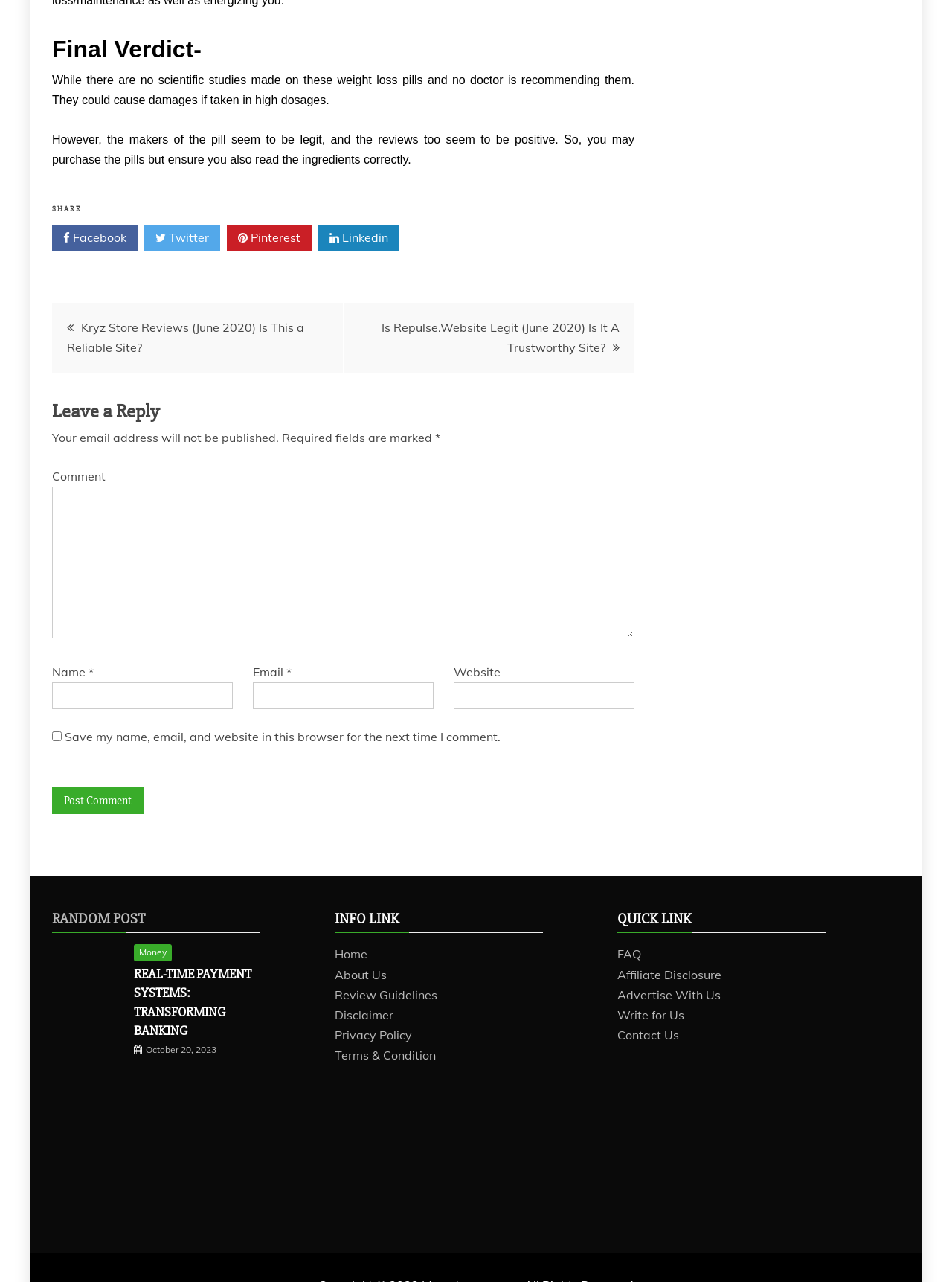Identify the bounding box coordinates of the area you need to click to perform the following instruction: "Read the 'RANDOM POST' article".

[0.055, 0.709, 0.152, 0.724]